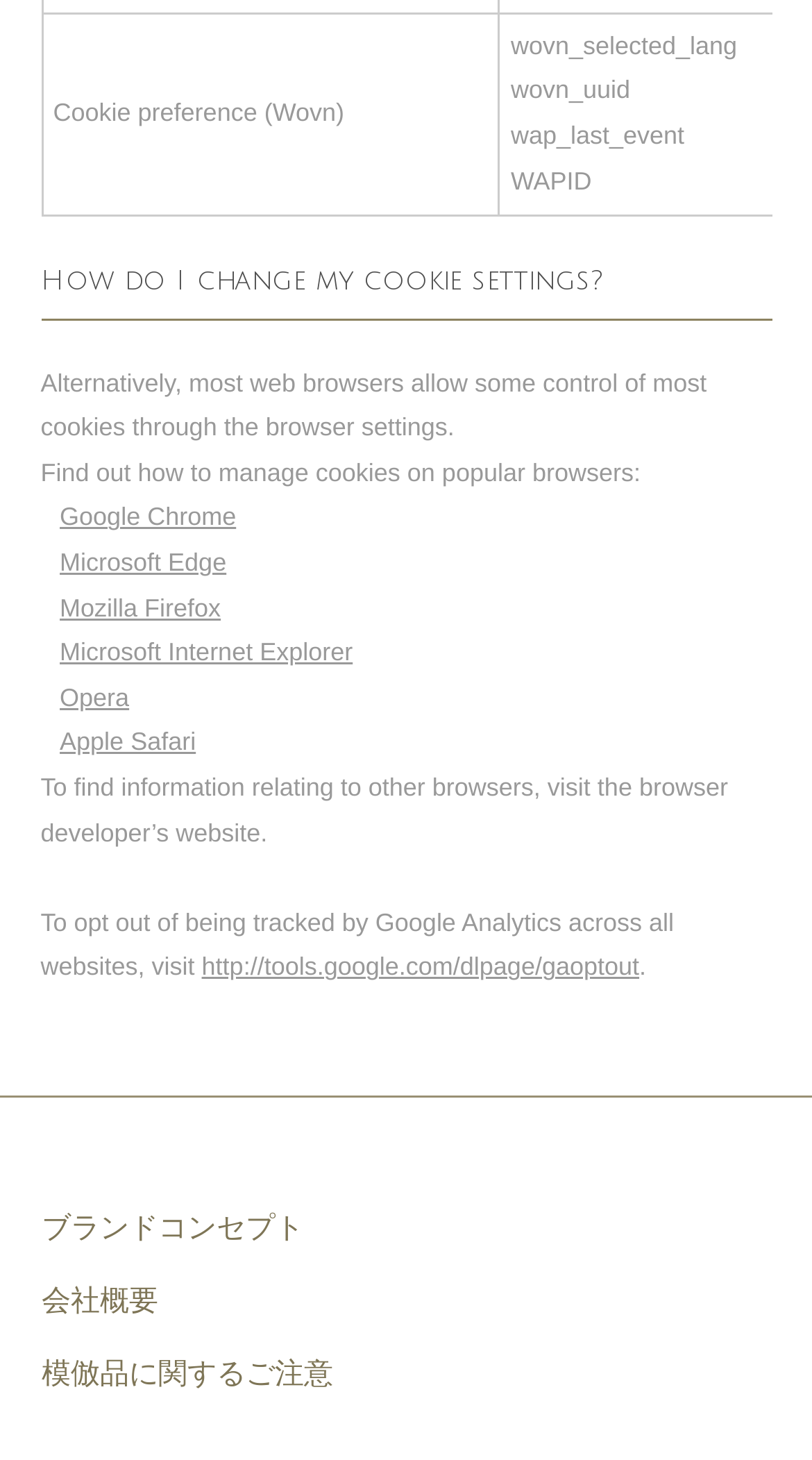Please analyze the image and give a detailed answer to the question:
How many links are provided at the bottom of the webpage?

At the bottom of the webpage, there are three links provided, which are 'ブランドコンセプト', '会社概要', and '模倣品に関するご注意', although their exact purposes are not clear from the context.